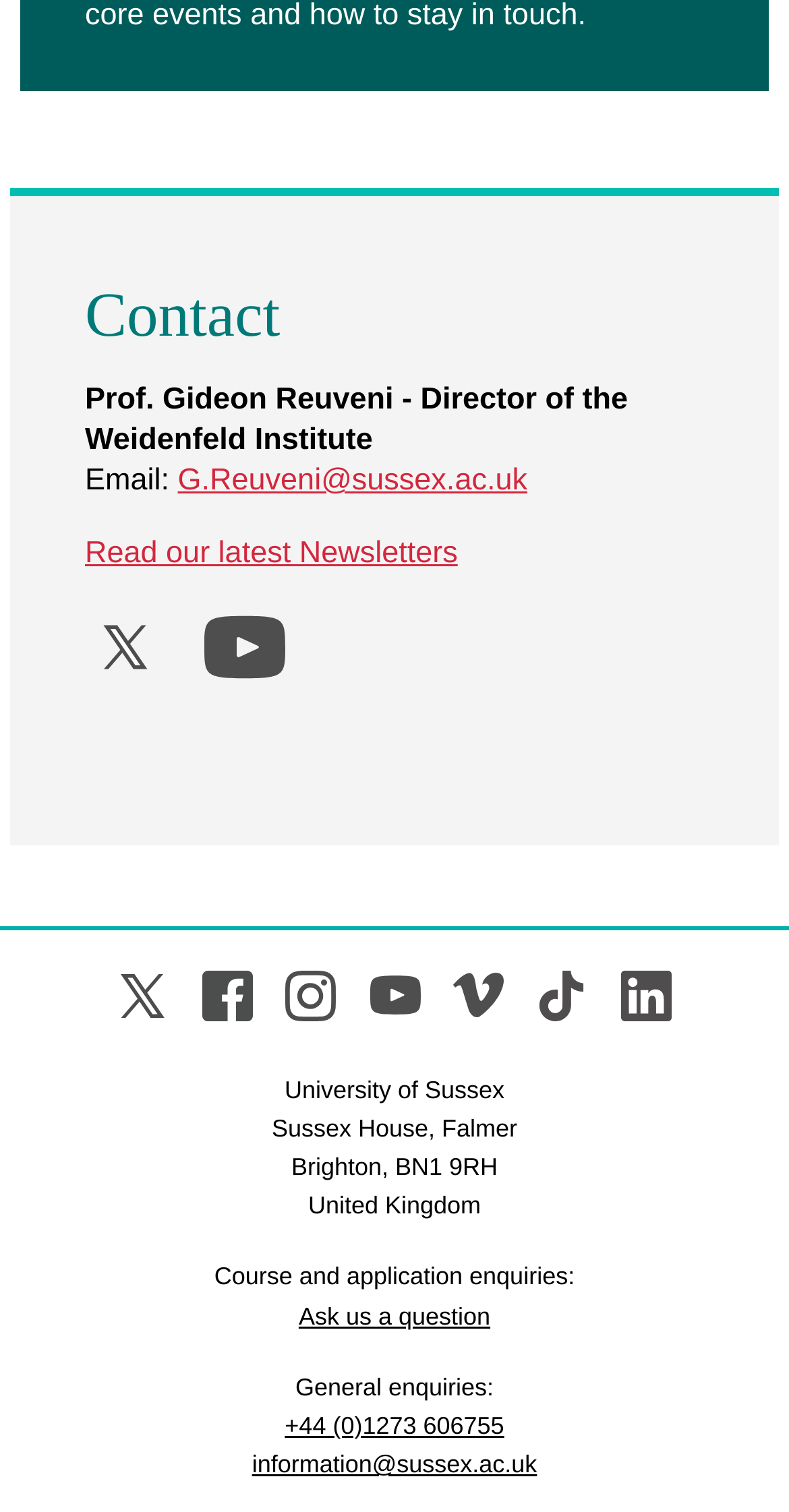Identify the bounding box coordinates of the HTML element based on this description: "YouTube".

[0.468, 0.642, 0.532, 0.675]